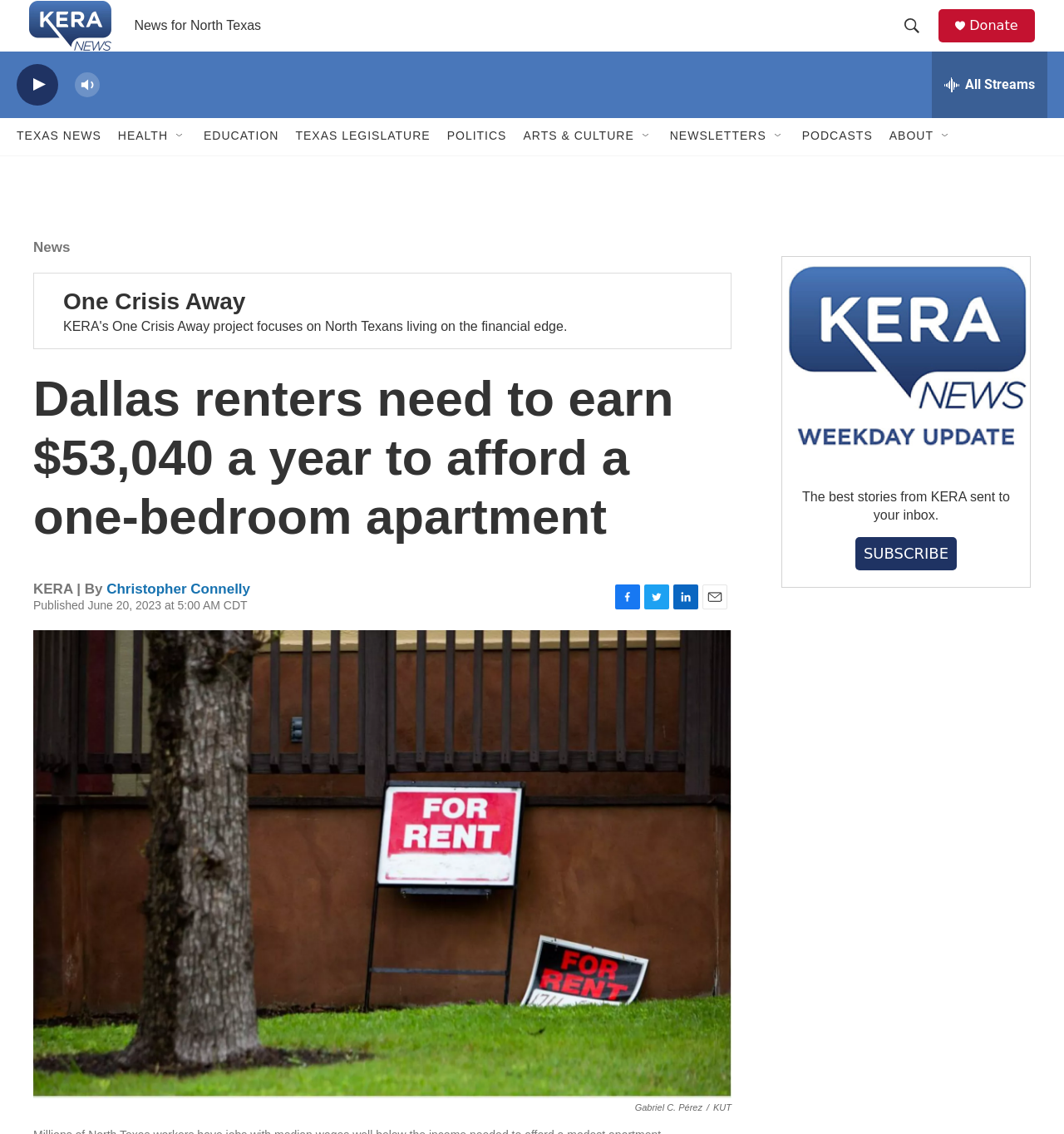Please identify the bounding box coordinates of the element on the webpage that should be clicked to follow this instruction: "Donate to KERA". The bounding box coordinates should be given as four float numbers between 0 and 1, formatted as [left, top, right, bottom].

[0.918, 0.031, 0.969, 0.046]